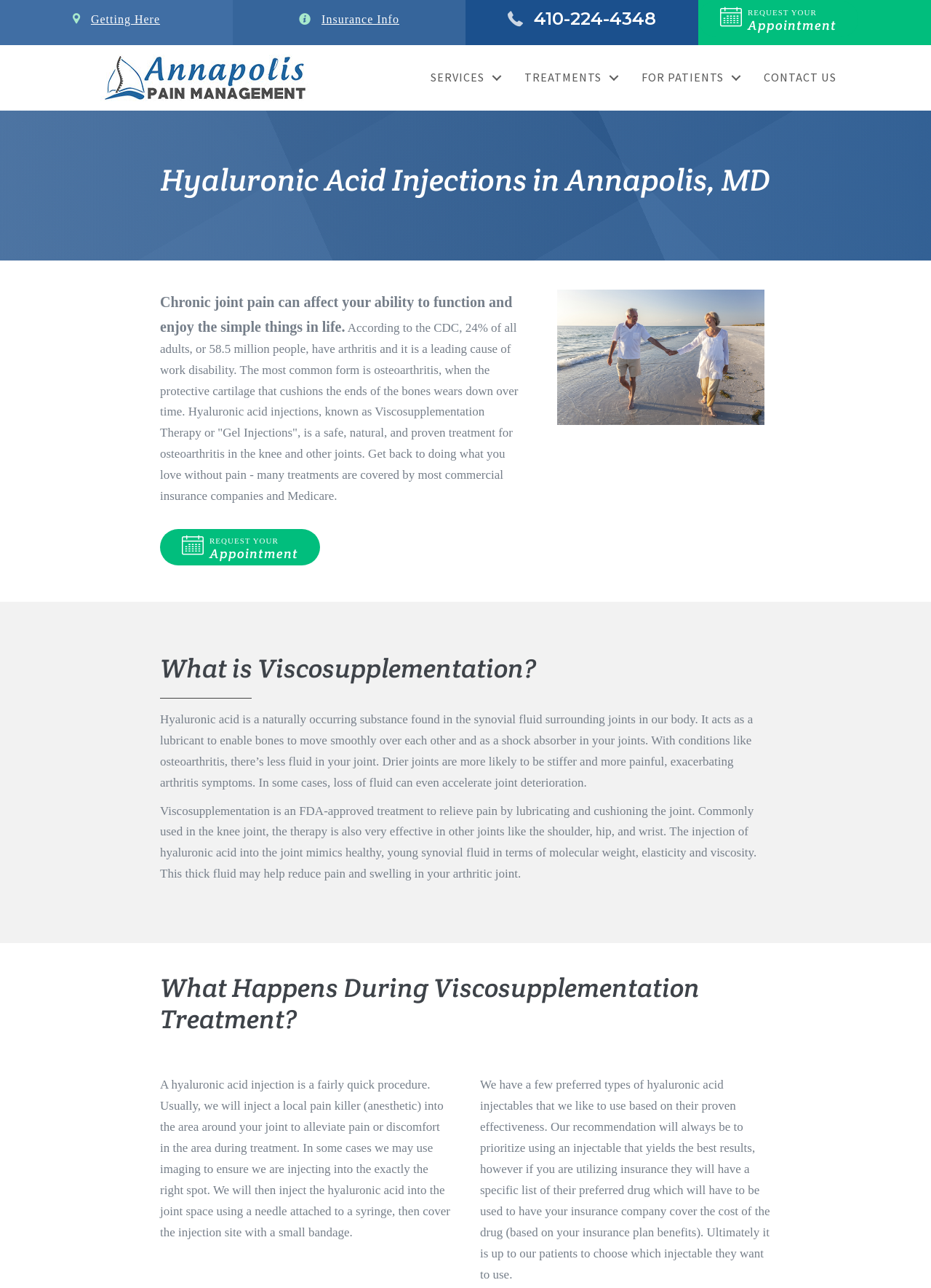Describe all significant elements and features of the webpage.

This webpage is about Viscosupplementation Therapy, a treatment for chronic knee pain, offered by Annapolis Pain Management. At the top, there are several links, including "Getting Here", "Insurance Info", and "410-224-4348", which is a phone number. Next to these links, there is a button to "Request your Appointment". 

Below these links, there is a navigation menu with options like "SERVICES", "TREATMENTS", "FOR PATIENTS", and "CONTACT US". 

The main content of the page starts with a heading "Hyaluronic Acid Injections in Annapolis, MD". There is a paragraph of text explaining the effects of chronic joint pain and how hyaluronic acid injections can help. 

To the right of this text, there is an image of an elderly couple holding hands on the beach. 

Below the image, there are three sections with headings: "What is Viscosupplementation?", "What Happens During Viscosupplementation Treatment?", and another "Request your Appointment" button. 

The "What is Viscosupplementation?" section explains what hyaluronic acid is and how it helps relieve pain in joints. The "What Happens During Viscosupplementation Treatment?" section describes the procedure of injecting hyaluronic acid into the joint. 

Throughout the page, there are two "Request your Appointment" buttons, one at the top and one in the middle, making it easy for visitors to take action.